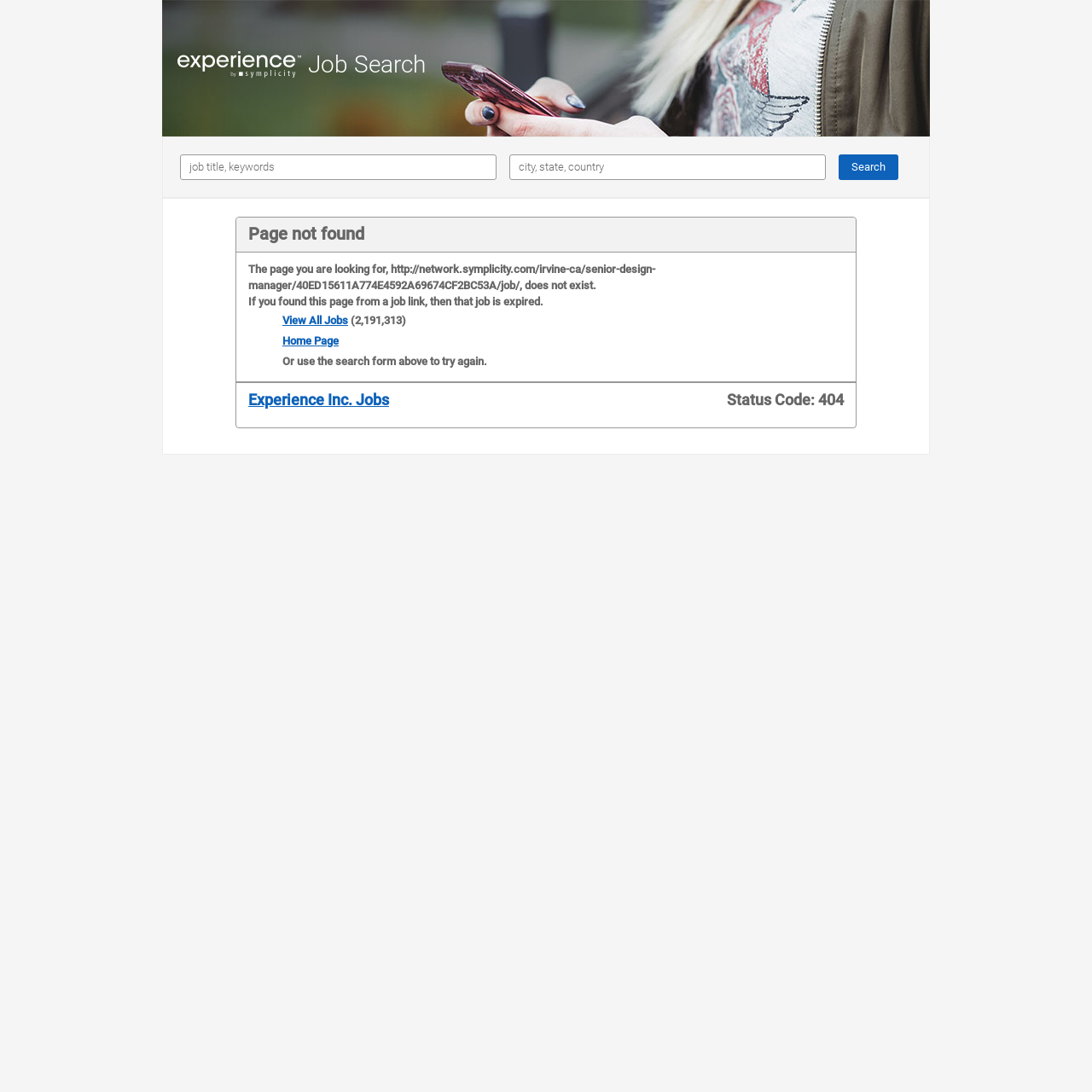Describe the webpage meticulously, covering all significant aspects.

This webpage is a job search platform from Experience Inc. Jobs. At the top, there is a large image spanning most of the width, followed by a smaller image and a "Job Search" heading. Below the heading, there are two text boxes, one for "What" and one for "Where", accompanied by a "Search" button. 

The main content of the page is a notification that the page being looked for does not exist, with a detailed message explaining that the job linked to is likely expired. This message is centered on the page, with a heading "Page not found" above it. 

On the left side of the page, there are three links: "View All Jobs", "Home Page", and "Experience Inc. Jobs". To the right of these links, there is a short text "(2,191,313)" and another link "Experience Inc. Jobs". At the bottom of the page, there is a status code "404" on the right side.